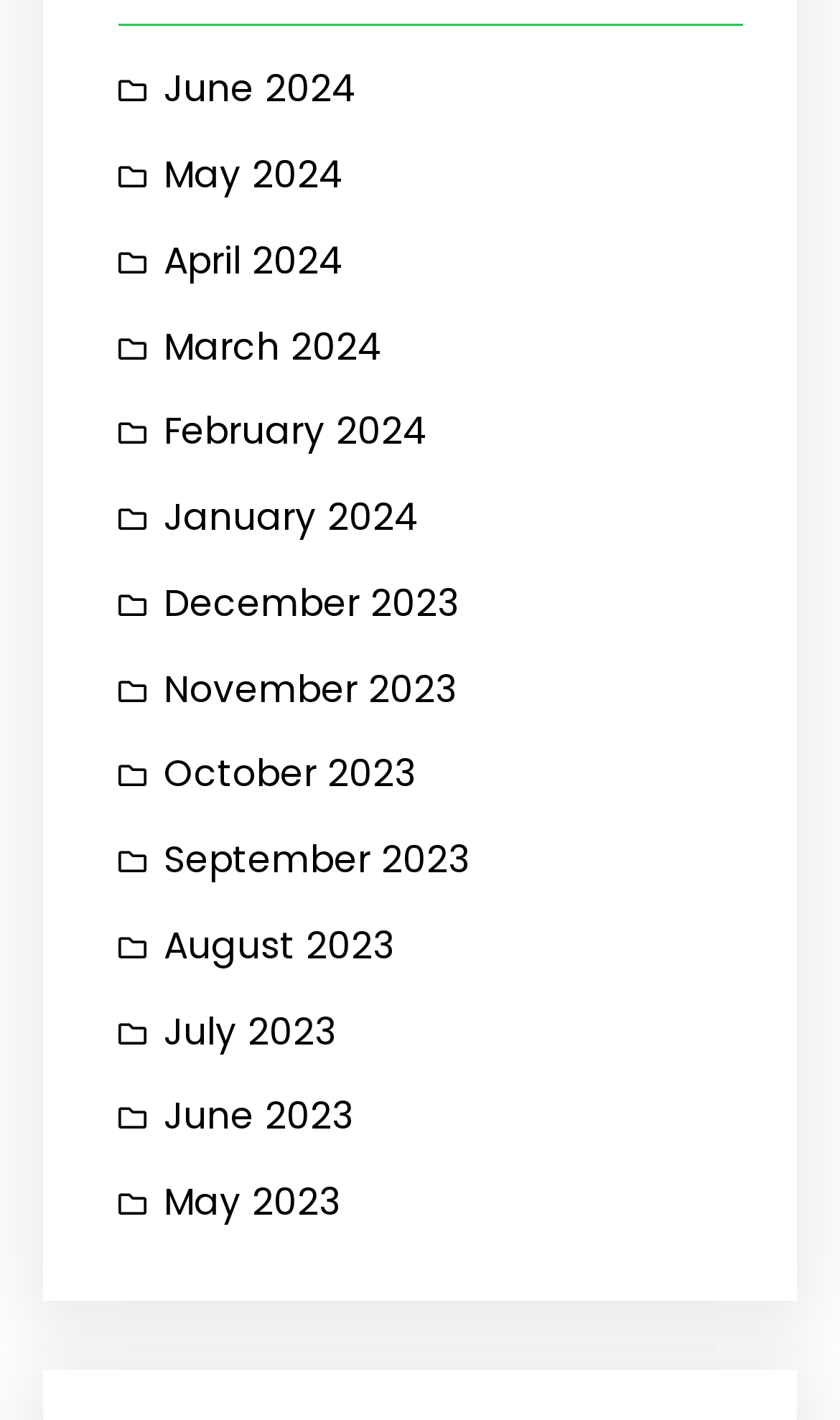Identify the bounding box coordinates of the clickable section necessary to follow the following instruction: "View May 2024". The coordinates should be presented as four float numbers from 0 to 1, i.e., [left, top, right, bottom].

[0.141, 0.094, 0.41, 0.154]